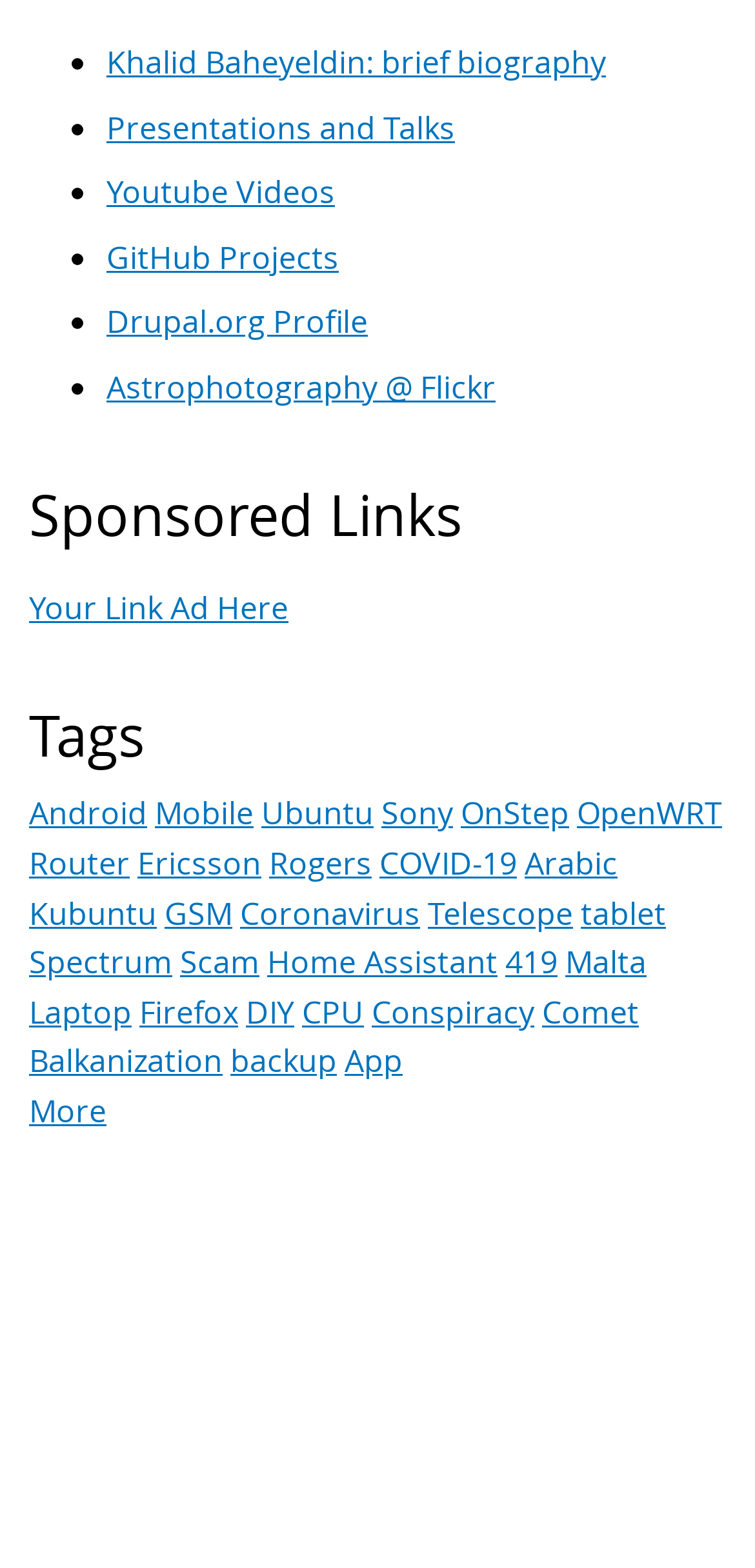Identify the bounding box coordinates for the element you need to click to achieve the following task: "Learn more about OpenWRT". Provide the bounding box coordinates as four float numbers between 0 and 1, in the form [left, top, right, bottom].

[0.764, 0.505, 0.956, 0.532]